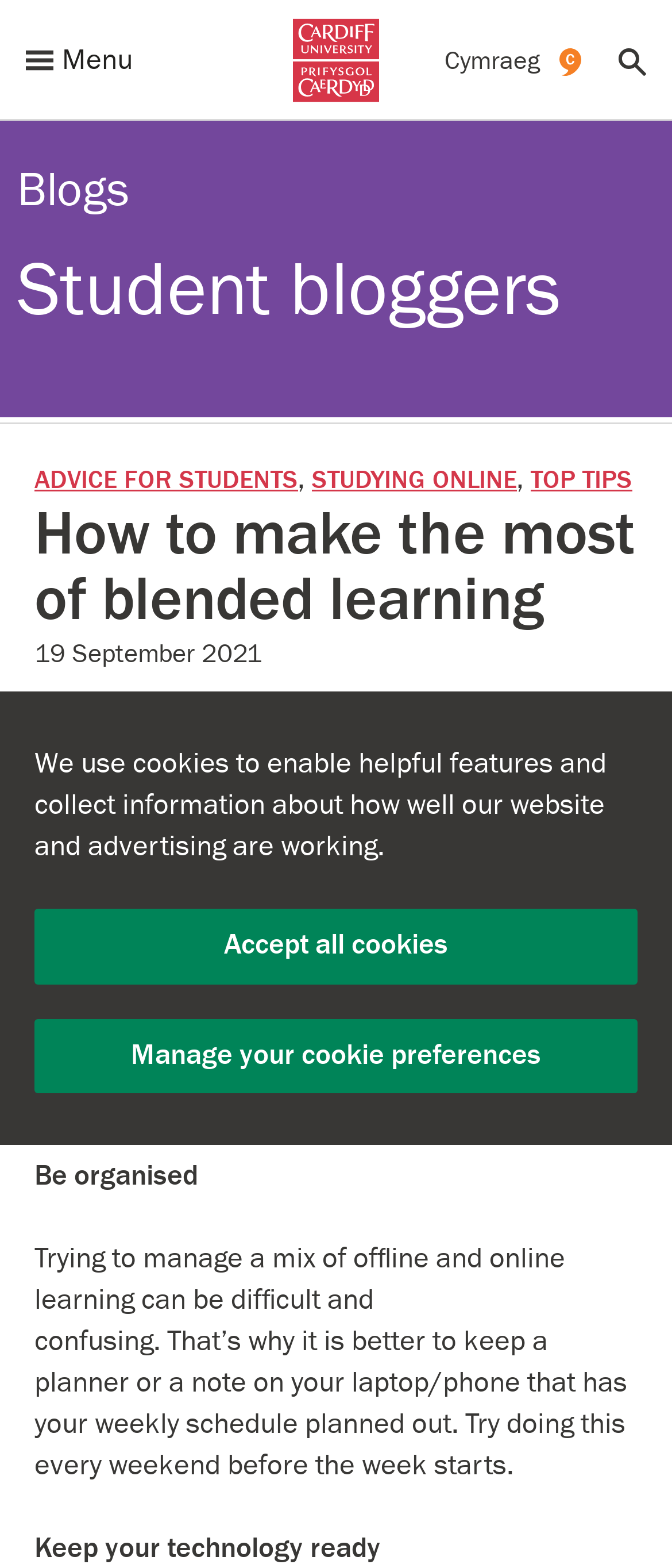What is the date of the blog post?
Look at the screenshot and give a one-word or phrase answer.

19 September 2021